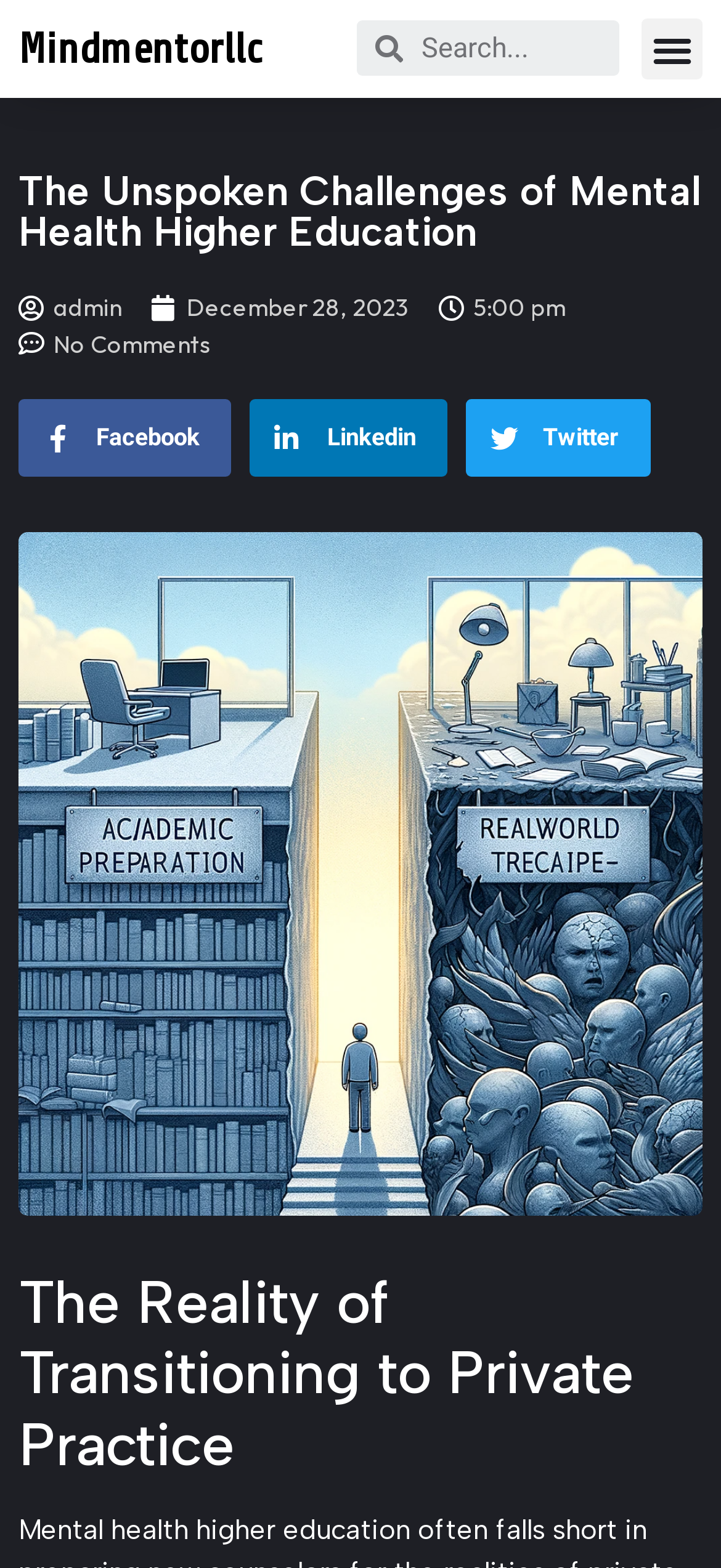Bounding box coordinates are specified in the format (top-left x, top-left y, bottom-right x, bottom-right y). All values are floating point numbers bounded between 0 and 1. Please provide the bounding box coordinate of the region this sentence describes: December 28, 2023

[0.21, 0.185, 0.567, 0.208]